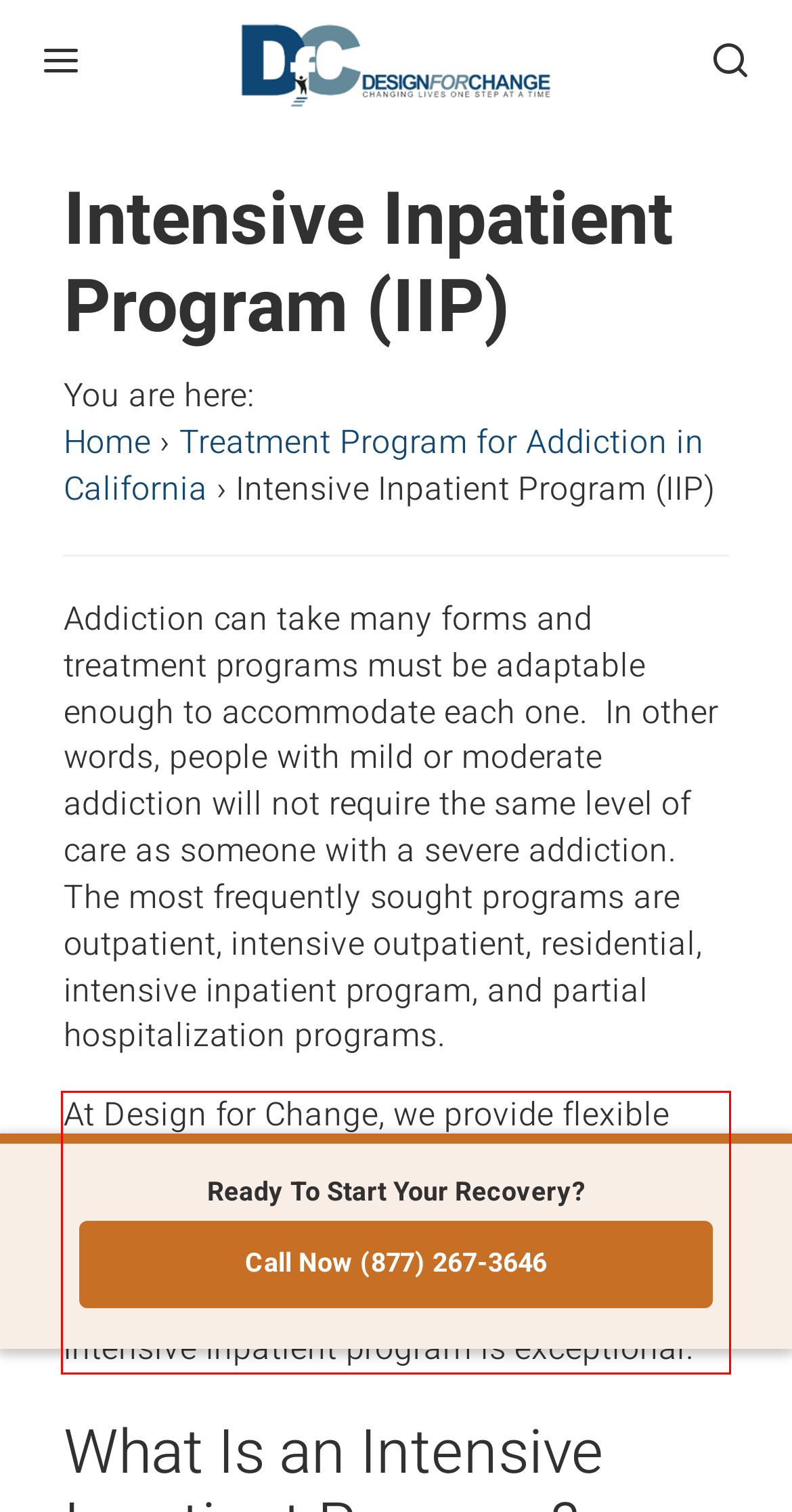Please analyze the provided webpage screenshot and perform OCR to extract the text content from the red rectangle bounding box.

At Design for Change, we provide flexible programs that can be customized to align with each client’s unique needs. While all of our different levels of care are effective in providing lasting recovery outcomes, our intensive inpatient program is exceptional.